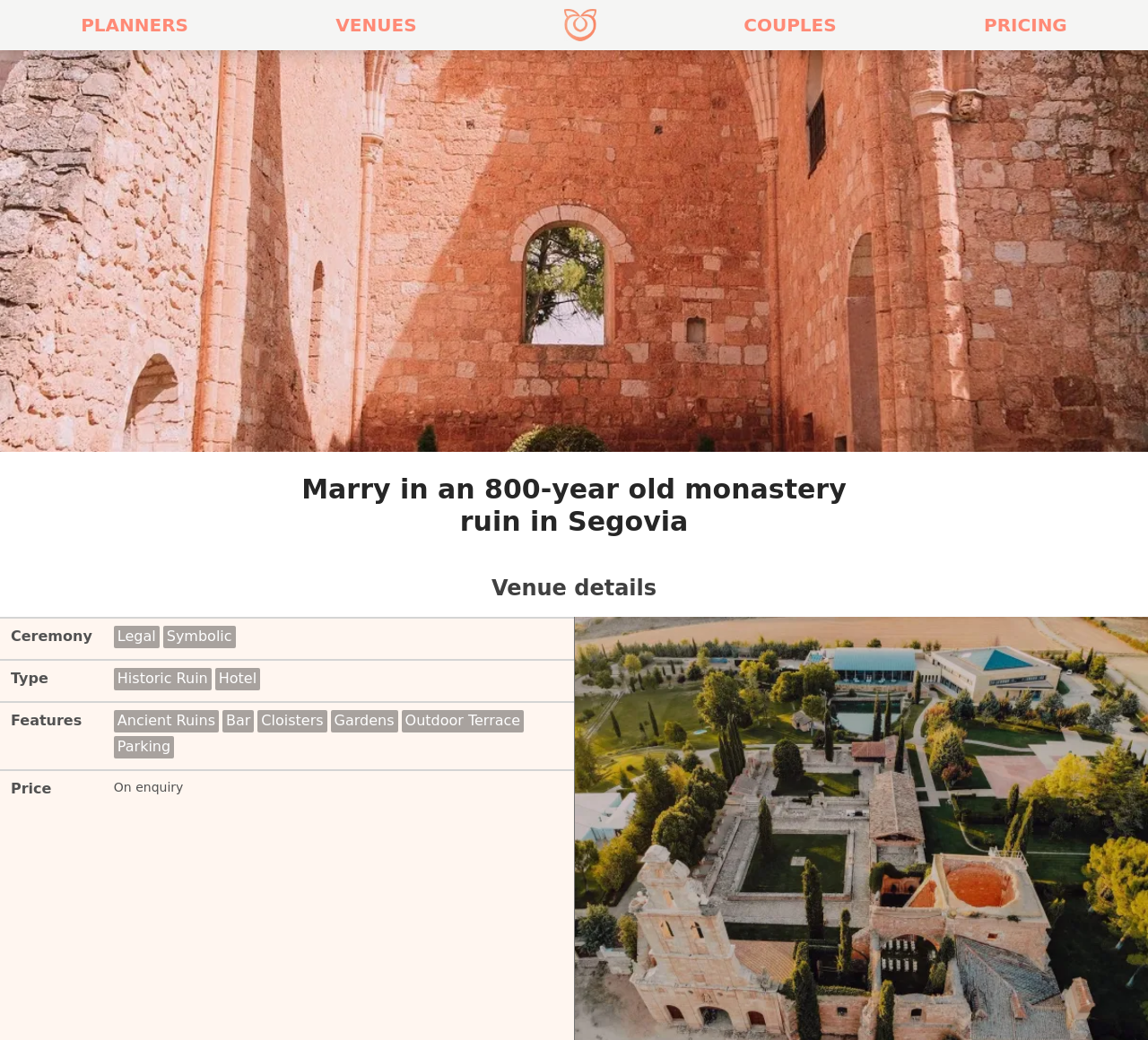Summarize the webpage with intricate details.

This webpage appears to be a wedding planning website, specifically showcasing a unique venue in Segovia, Spain. At the top of the page, there are five navigation links: "PLANNERS", "VENUES", "Peach Perfect Weddings logo", "COUPLES", and "PRICING", which are evenly spaced across the top of the page.

Below the navigation links, there is a large image that spans the entire width of the page, taking up about half of the screen. Above this image, there is a header that reads "Marry in an 800-year old monastery ruin in Segovia", which is centered on the page.

Underneath the image, there is a section titled "Venue details", which contains a table with four rows. The table has columns for "Ceremony", "Type", "Features", and "Price", with corresponding details about the venue in each row. The table takes up about half of the page's width and is aligned to the left.

There are no other notable elements on the page besides the navigation links, image, header, and table. Overall, the page has a clean and simple layout, with a focus on showcasing the unique features of the wedding venue.